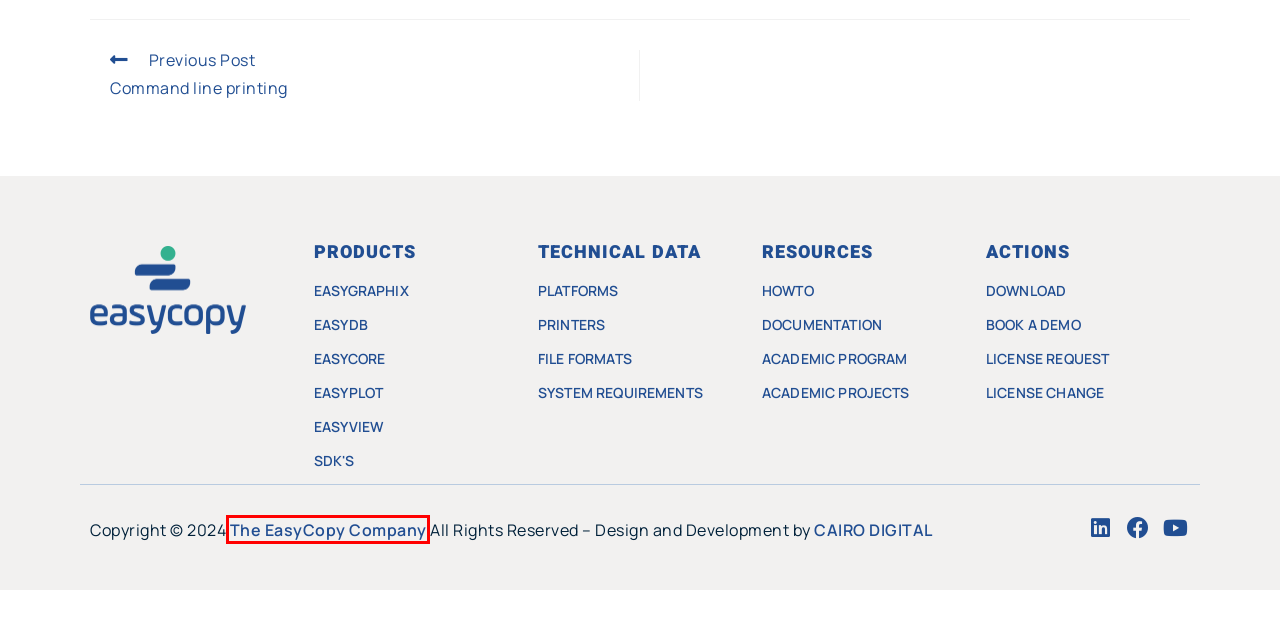Given a webpage screenshot featuring a red rectangle around a UI element, please determine the best description for the new webpage that appears after the element within the bounding box is clicked. The options are:
A. EasyVieA: SharperView Technology For Geo and Aerospace Scientists.
B. SDK’S - The EasyCopy Company
C. HOWTO - The EasyCopy Company
D. Academic Projects - The EasyCopy Company
E. The EasyCopy Company - Technical Software For Geoscientists And Engineers
F. EasyCore - Digital Core Description Software for Geo Scientists
G. Documentation - The EasyCopy Company
H. EasyDB - Efficiency & Quality in Core, Well, and Reservoir Analysis

E